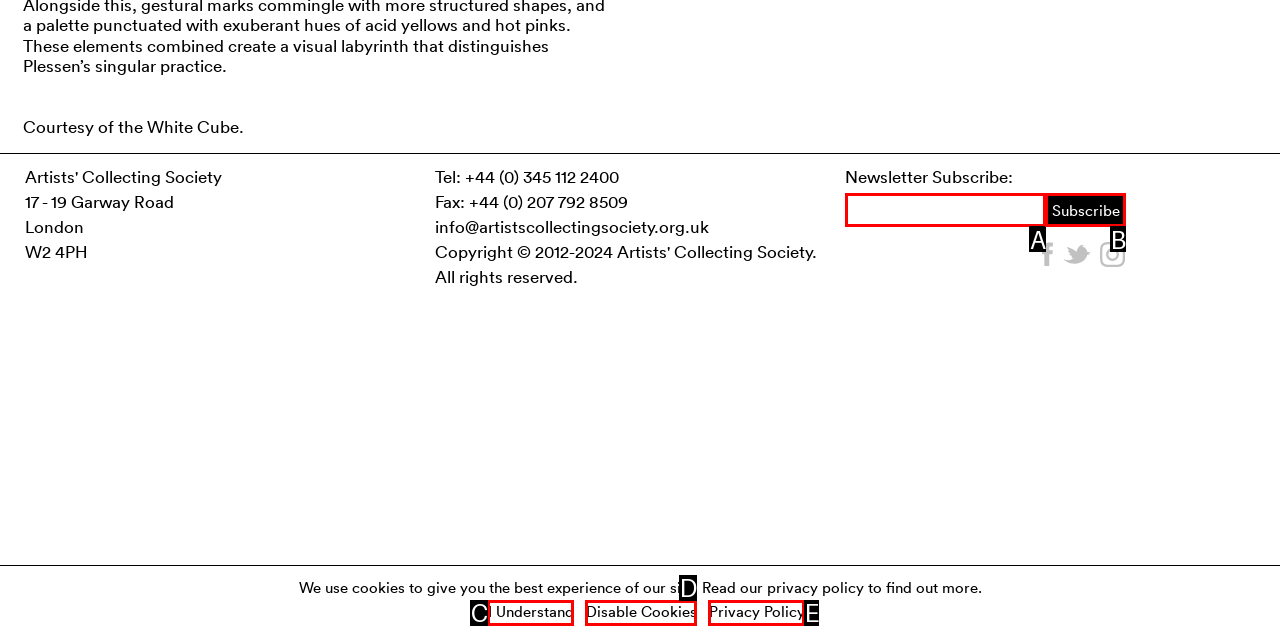Which UI element corresponds to this description: เว็บตรงสล็อต
Reply with the letter of the correct option.

None